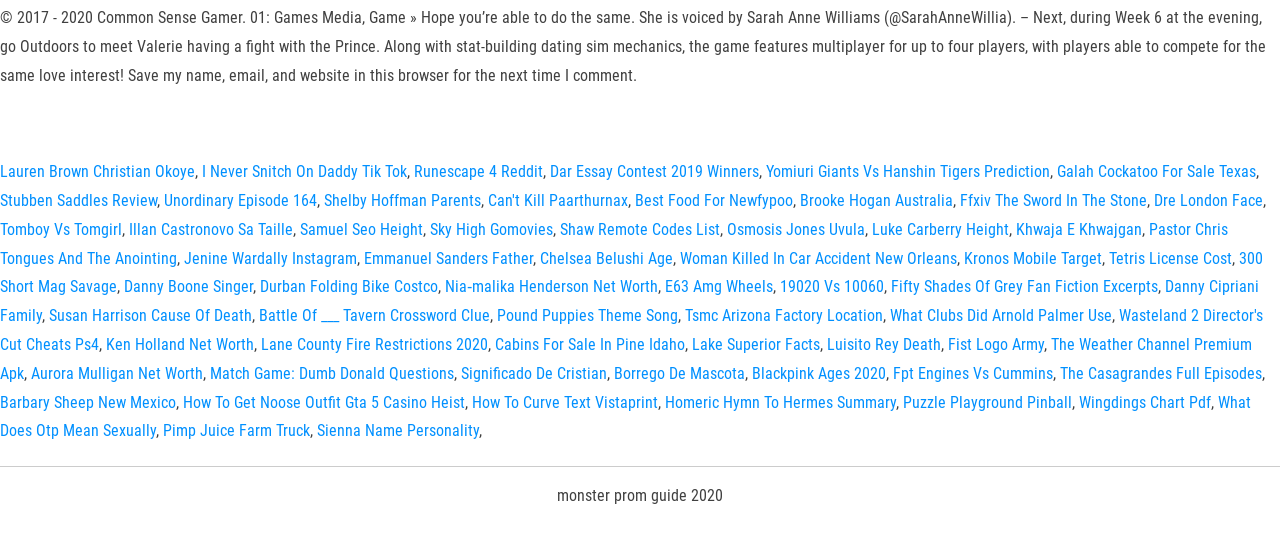Based on the image, give a detailed response to the question: What is the first link on the webpage?

The first link on the webpage is 'Lauren Brown Christian Okoye' which is located at the top-left corner of the webpage with a bounding box of [0.0, 0.303, 0.152, 0.338].